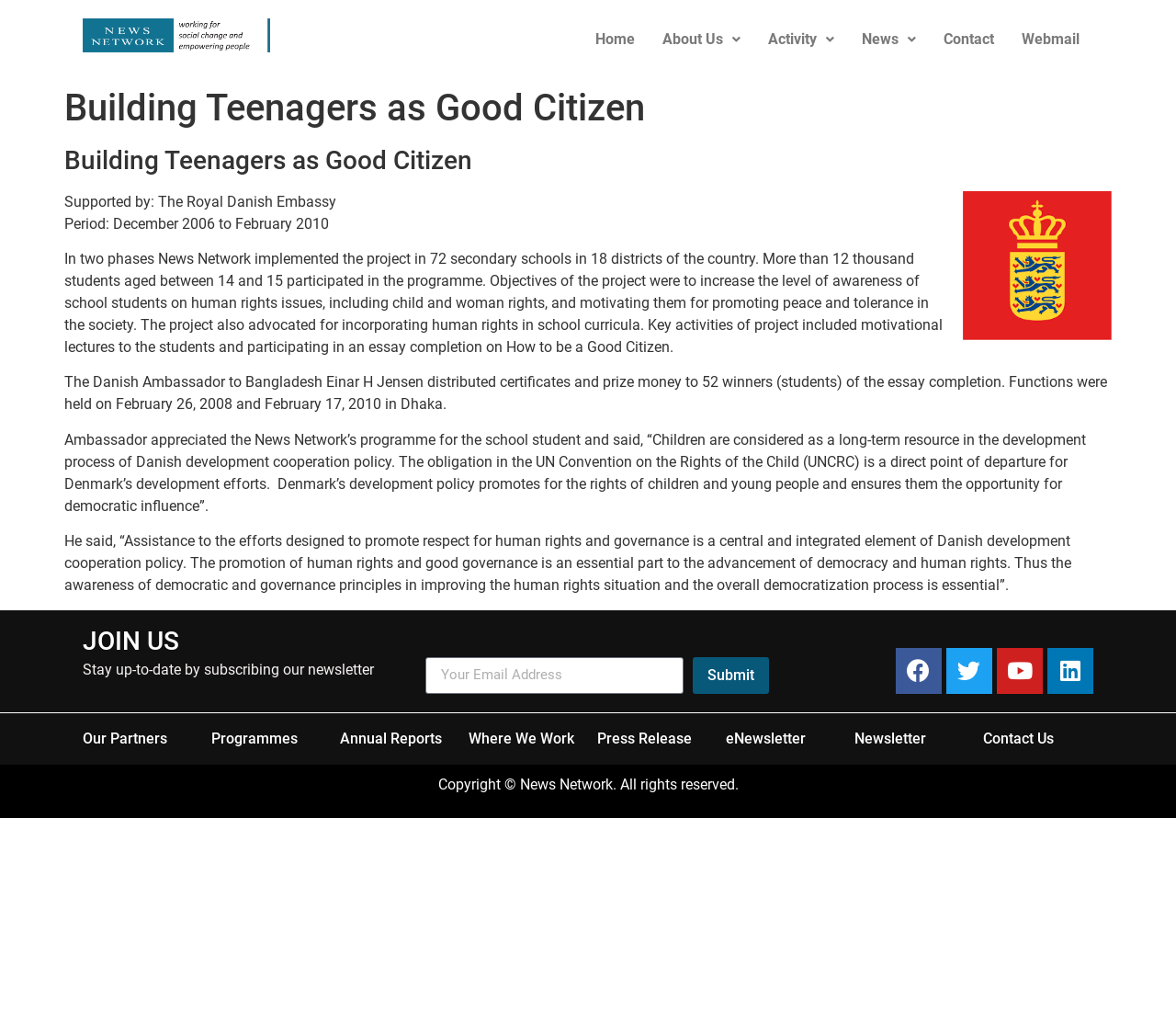Please determine the bounding box coordinates of the element's region to click in order to carry out the following instruction: "Subscribe to the newsletter". The coordinates should be four float numbers between 0 and 1, i.e., [left, top, right, bottom].

[0.589, 0.636, 0.654, 0.671]